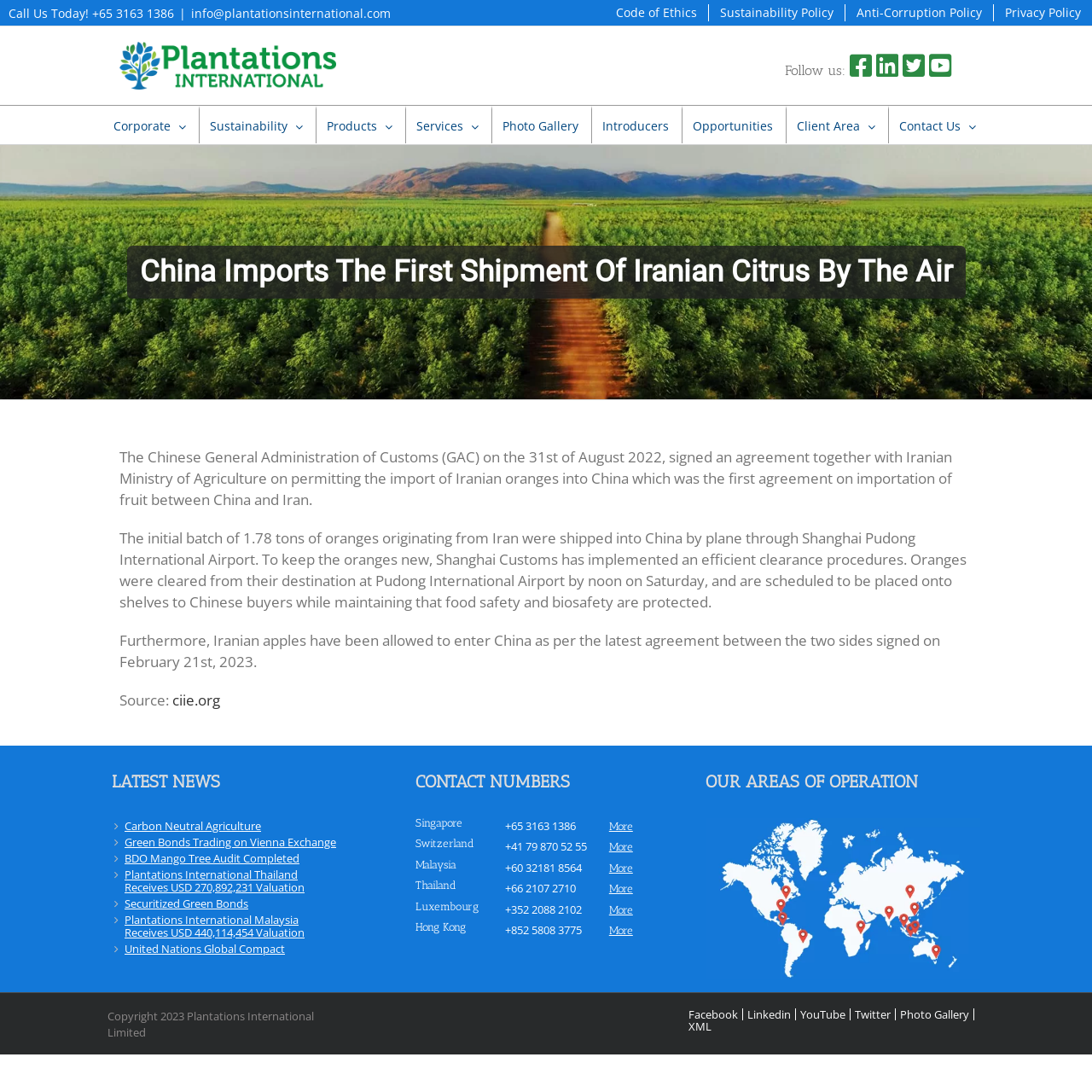Determine the bounding box coordinates of the region that needs to be clicked to achieve the task: "Click the 'Code of Ethics' link".

[0.554, 0.004, 0.648, 0.02]